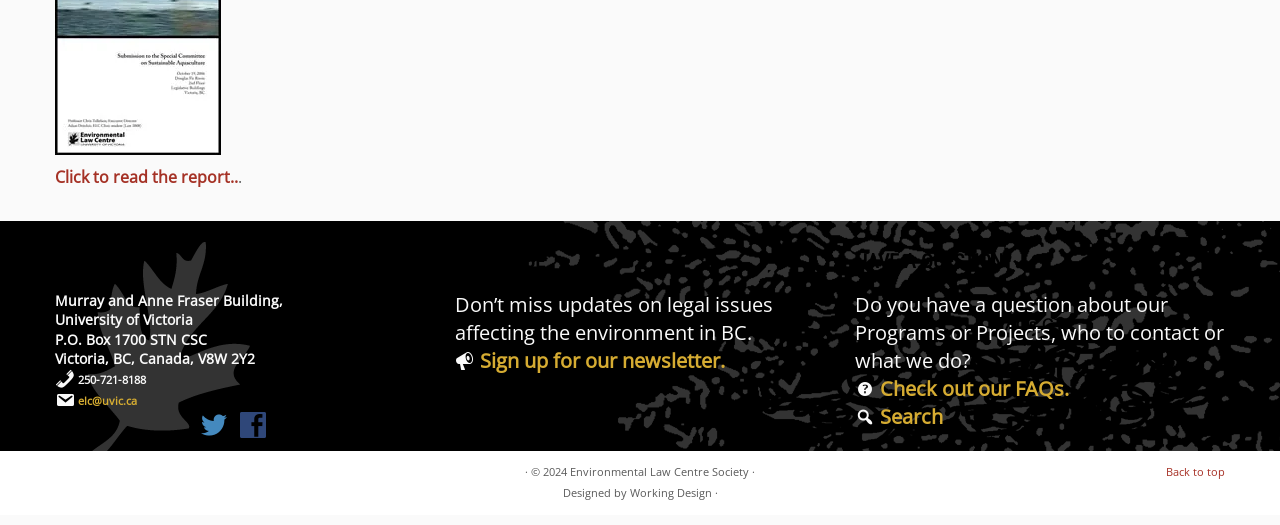What is the purpose of the 'HAVE A QUESTION?' section?
Provide a detailed answer to the question using information from the image.

The 'HAVE A QUESTION?' section seems to be providing a way for users to find answers to their questions. It contains a link 'Check out our FAQs.' which suggests that users can find answers to their questions in the FAQs section.